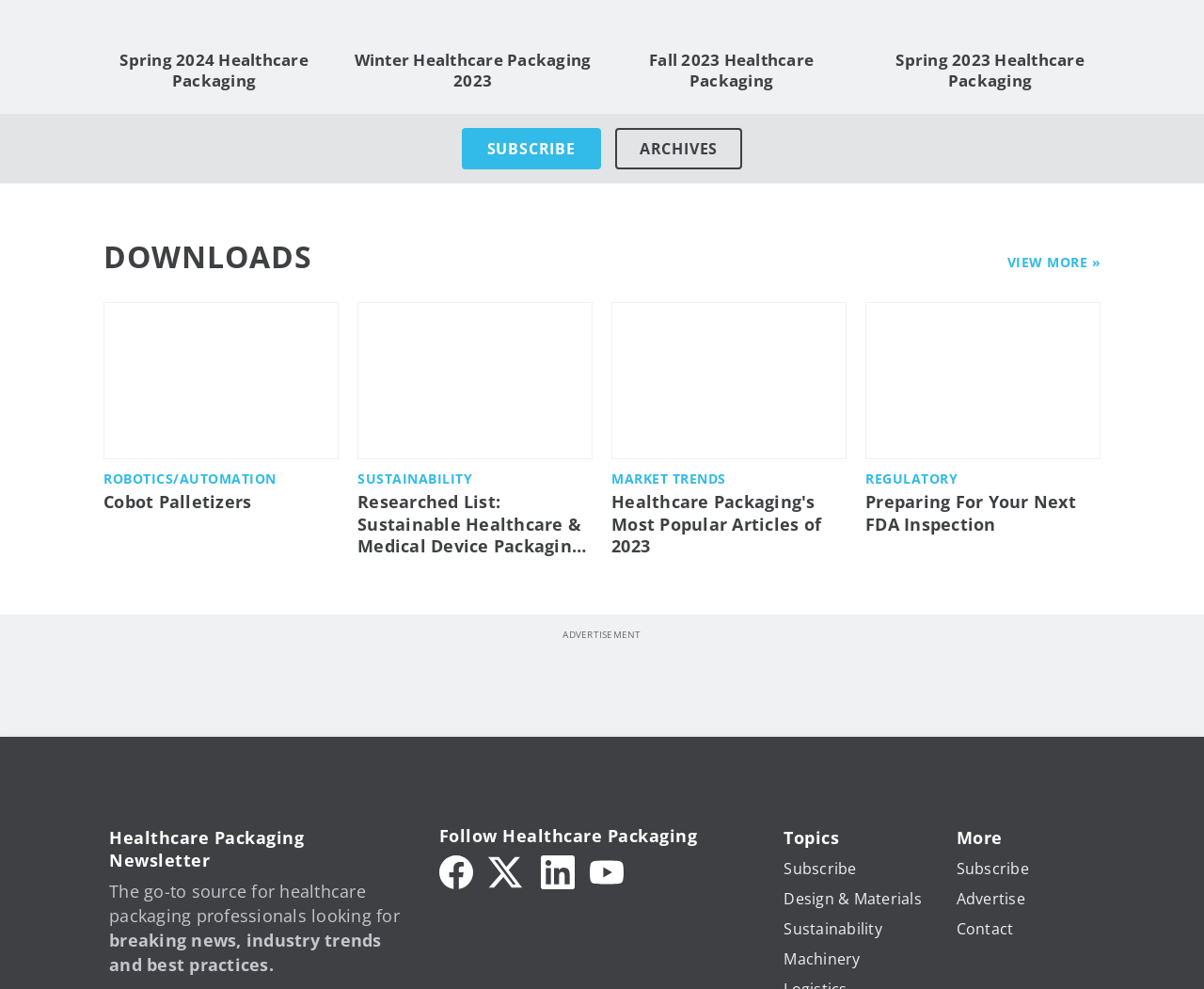Determine the bounding box coordinates of the element that should be clicked to execute the following command: "View 'Spring 2024 Healthcare Packaging'".

[0.078, 0.05, 0.277, 0.092]